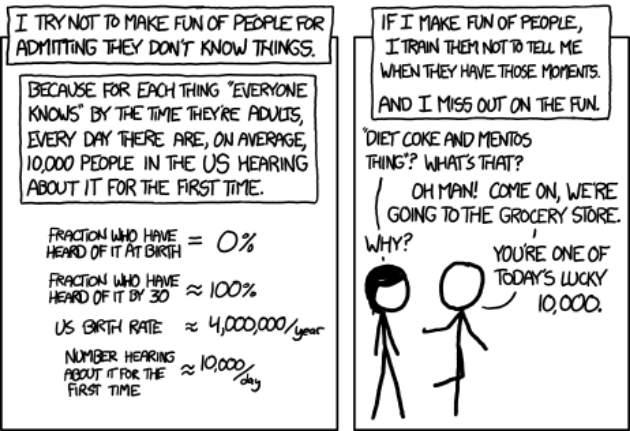What is the age by which the fraction of people who have heard of a topic approaches 100%?
Look at the screenshot and provide an in-depth answer.

As mentioned in the left panel of the comic strip, the fraction of people who have heard of a topic approaches 100% by age 30, indicating that most people have acquired significant knowledge by this age.